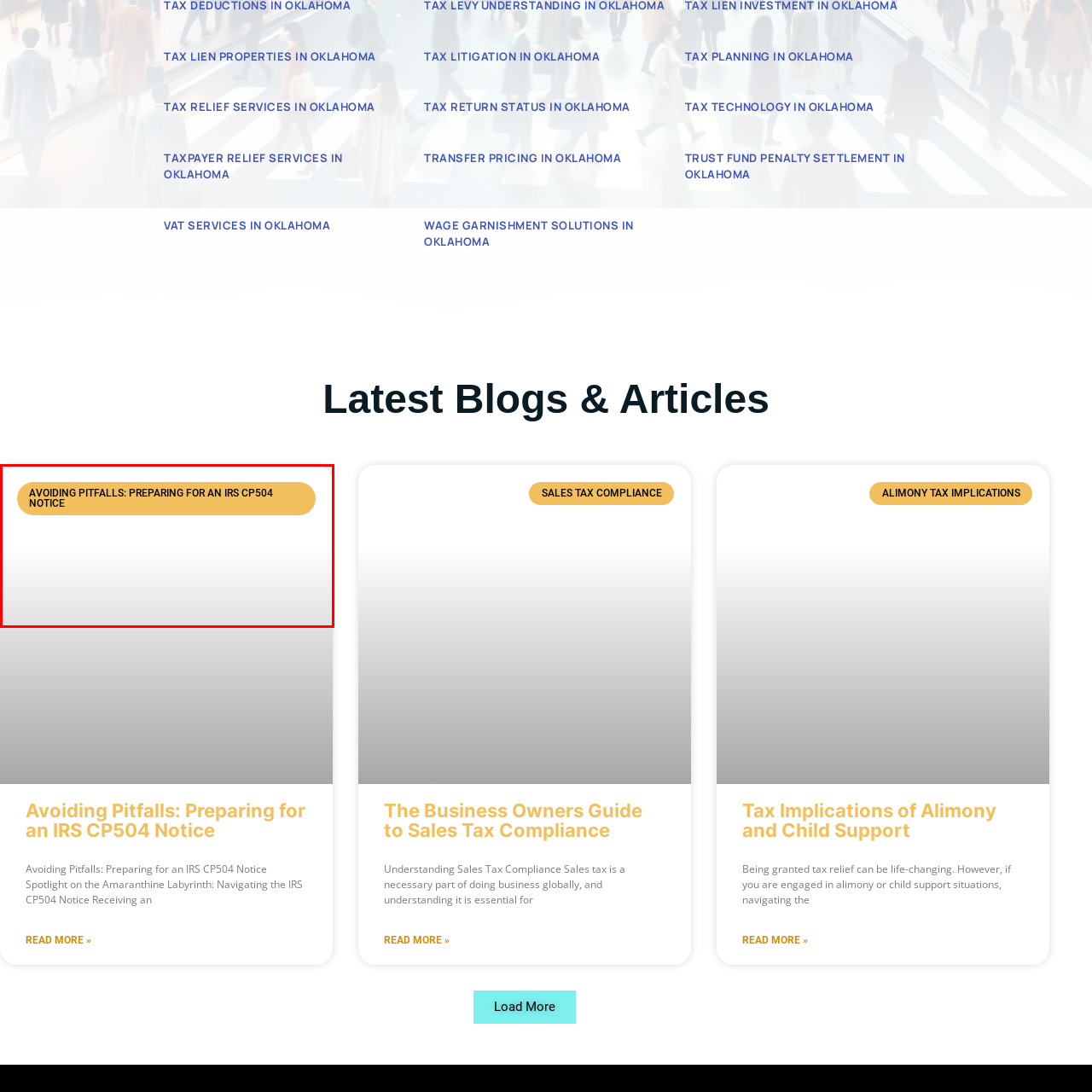Focus on the portion of the image highlighted in red and deliver a detailed explanation for the following question: What does an IRS CP504 notice indicate?

According to the caption, an IRS CP504 notice is known to indicate impending collection actions by the IRS, which suggests that the notice is a warning or notification of potential collection actions.